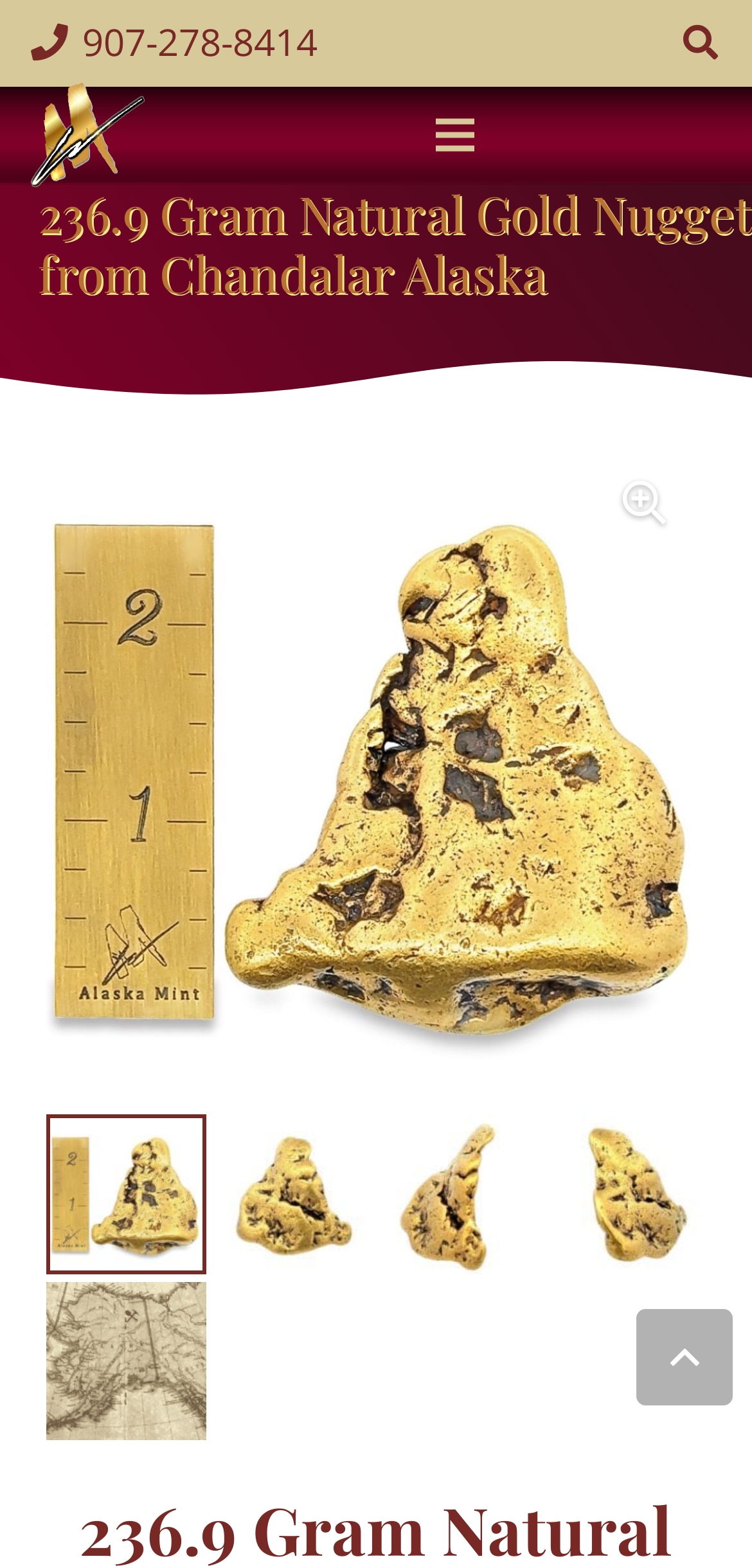What is the name of the mint where the gold nugget is from?
Using the information from the image, answer the question thoroughly.

I found the name of the mint by reading the link element that says '236.9 Gram Natural Gold Nugget from Chandalar Alaska, Alaska Mint', which indicates that the gold nugget is from Alaska Mint.